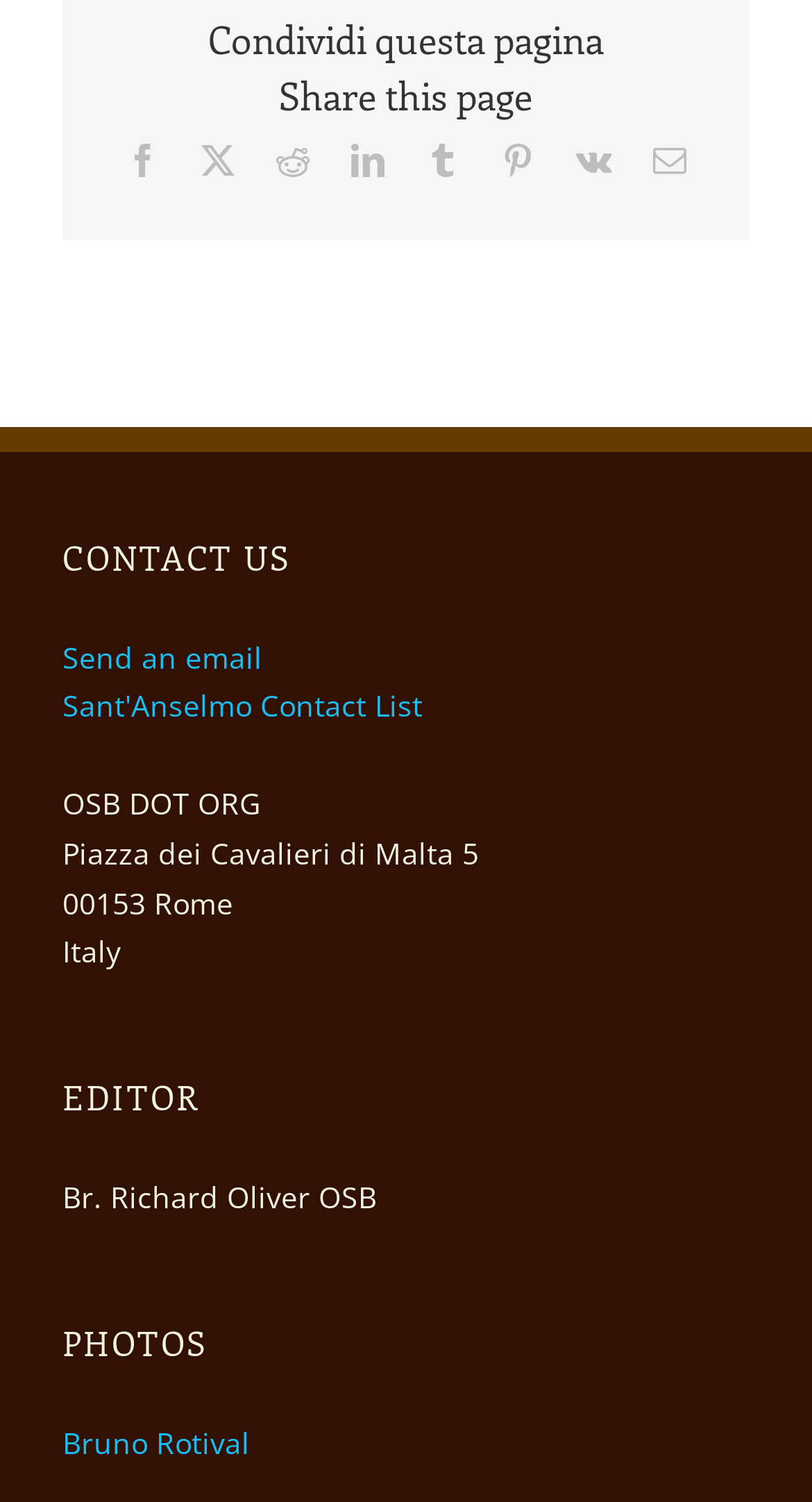What is the title of the first heading?
Observe the image and answer the question with a one-word or short phrase response.

Condividi questa pagina Share this page